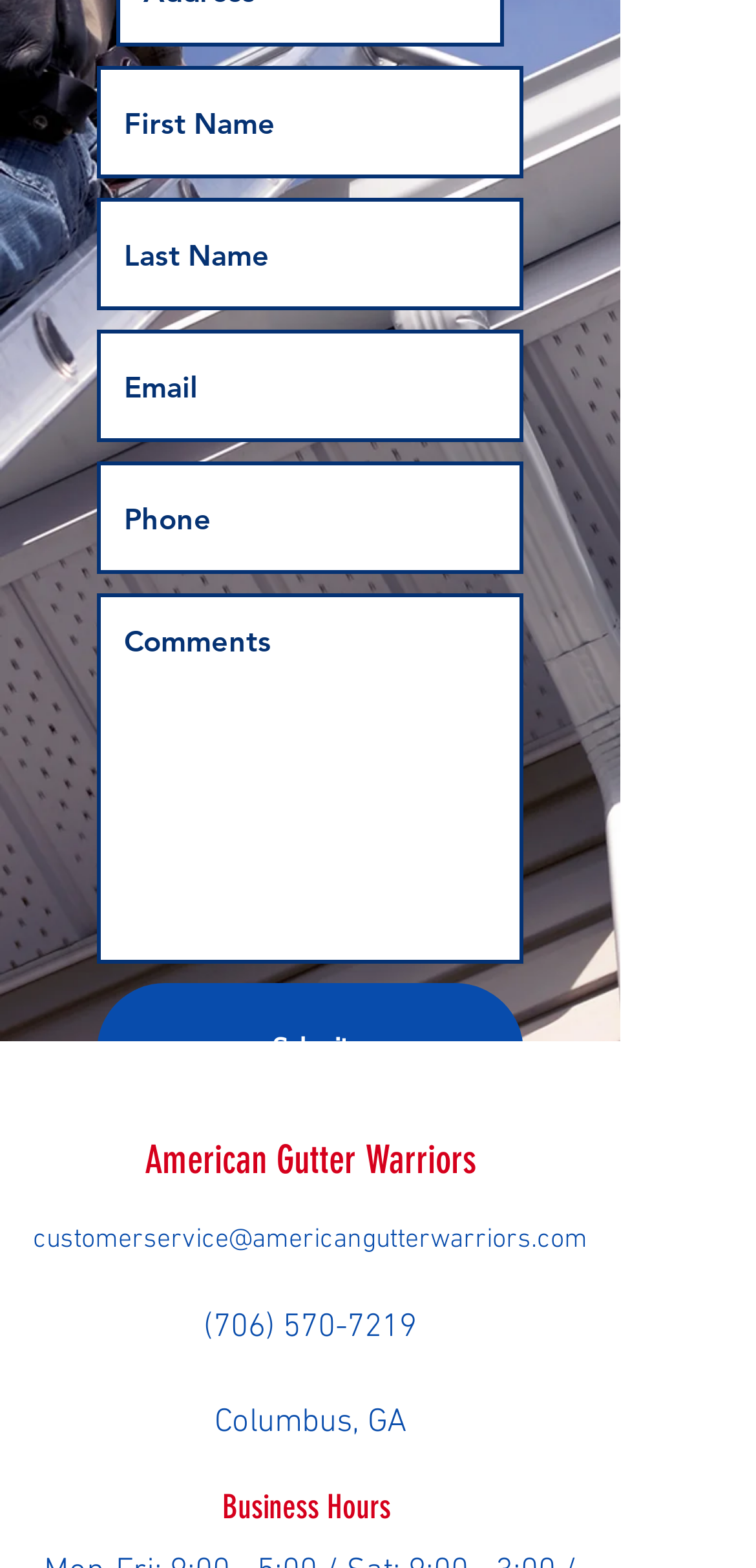Please identify the bounding box coordinates of the clickable area that will fulfill the following instruction: "Click submit". The coordinates should be in the format of four float numbers between 0 and 1, i.e., [left, top, right, bottom].

[0.128, 0.627, 0.692, 0.714]